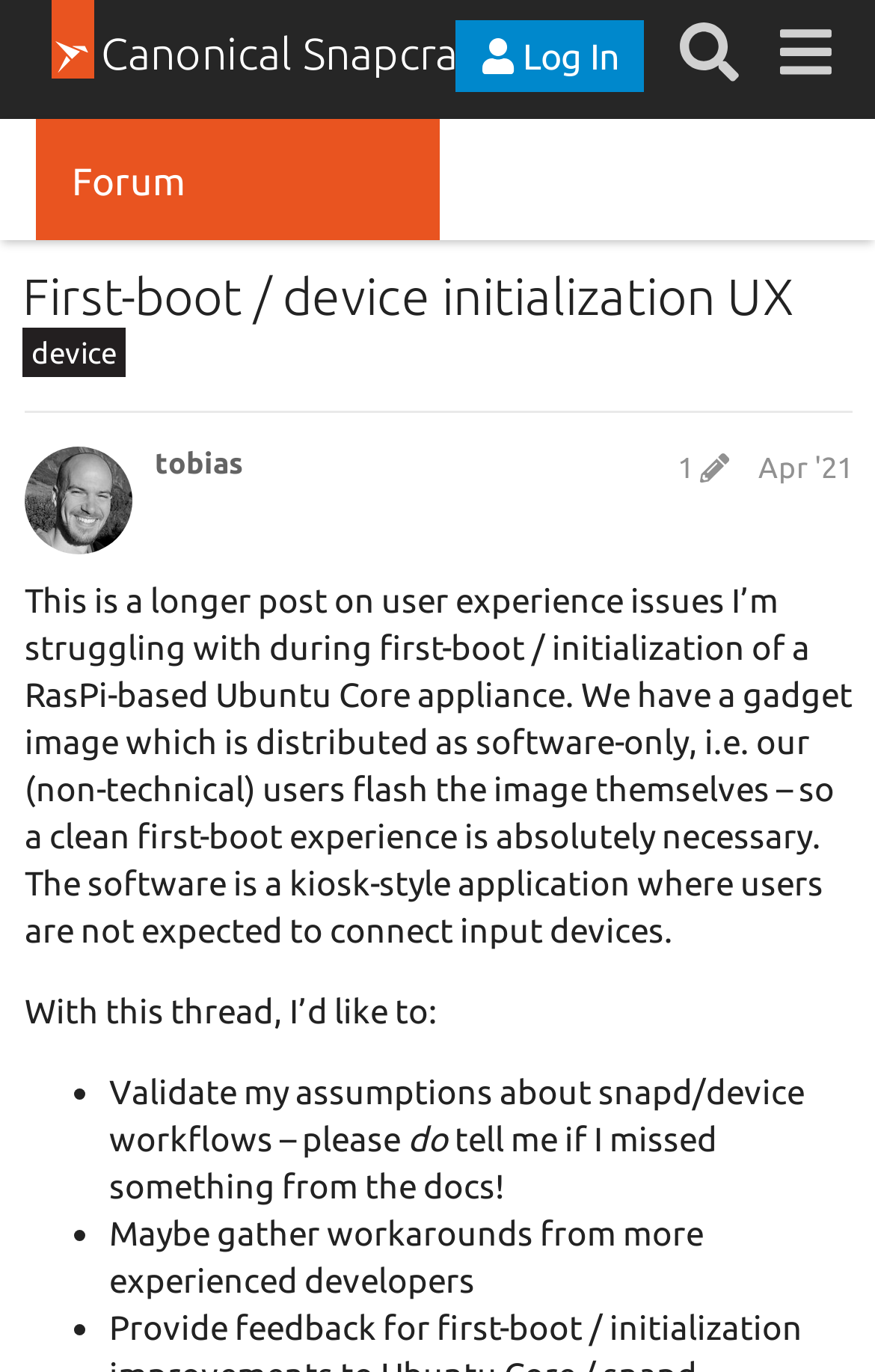Please specify the bounding box coordinates of the clickable region necessary for completing the following instruction: "Search for something". The coordinates must consist of four float numbers between 0 and 1, i.e., [left, top, right, bottom].

[0.755, 0.003, 0.865, 0.072]